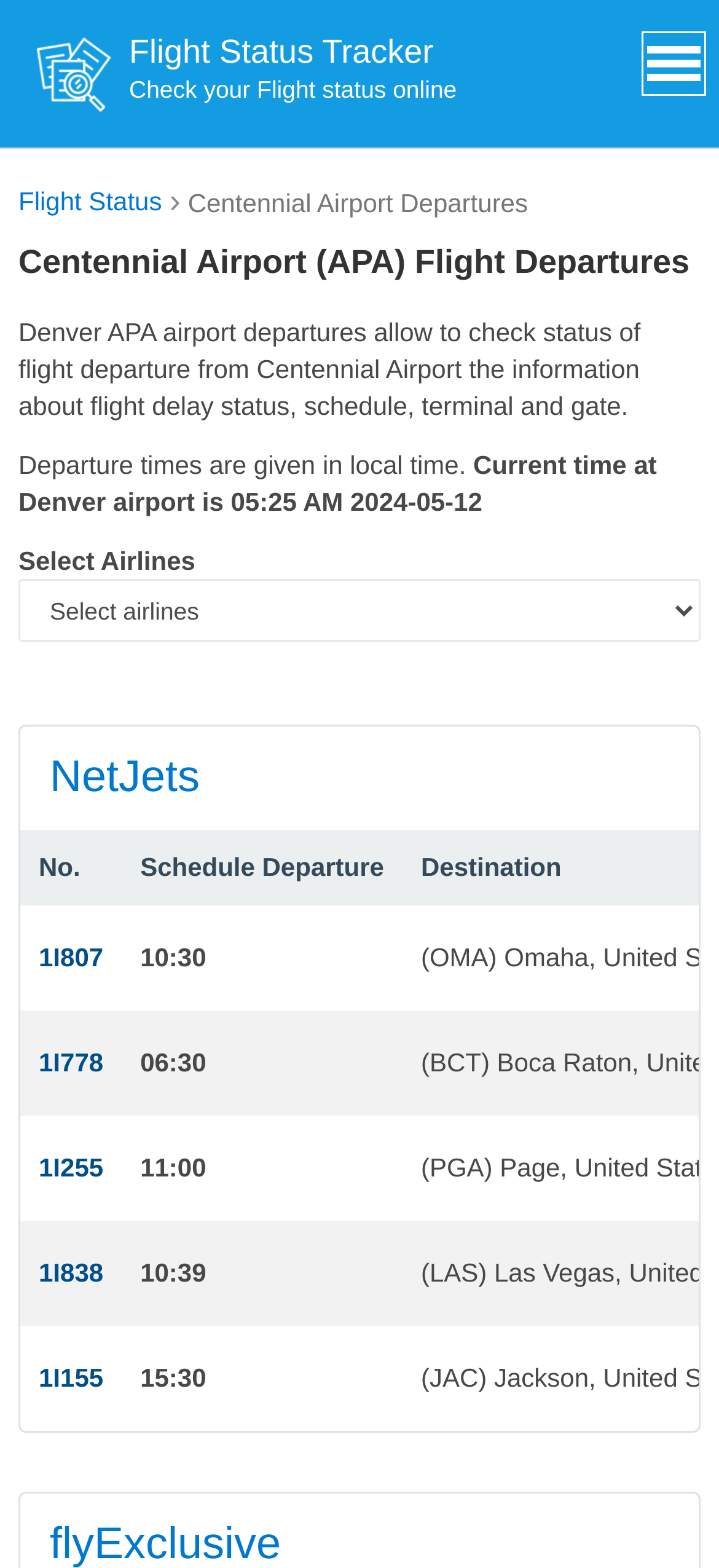From the details in the image, provide a thorough response to the question: What is the schedule departure time for flight 1I807?

I found the schedule departure time for flight 1I807 by looking at the grid cell that contains the flight number and the corresponding schedule departure time, which is 10:30.